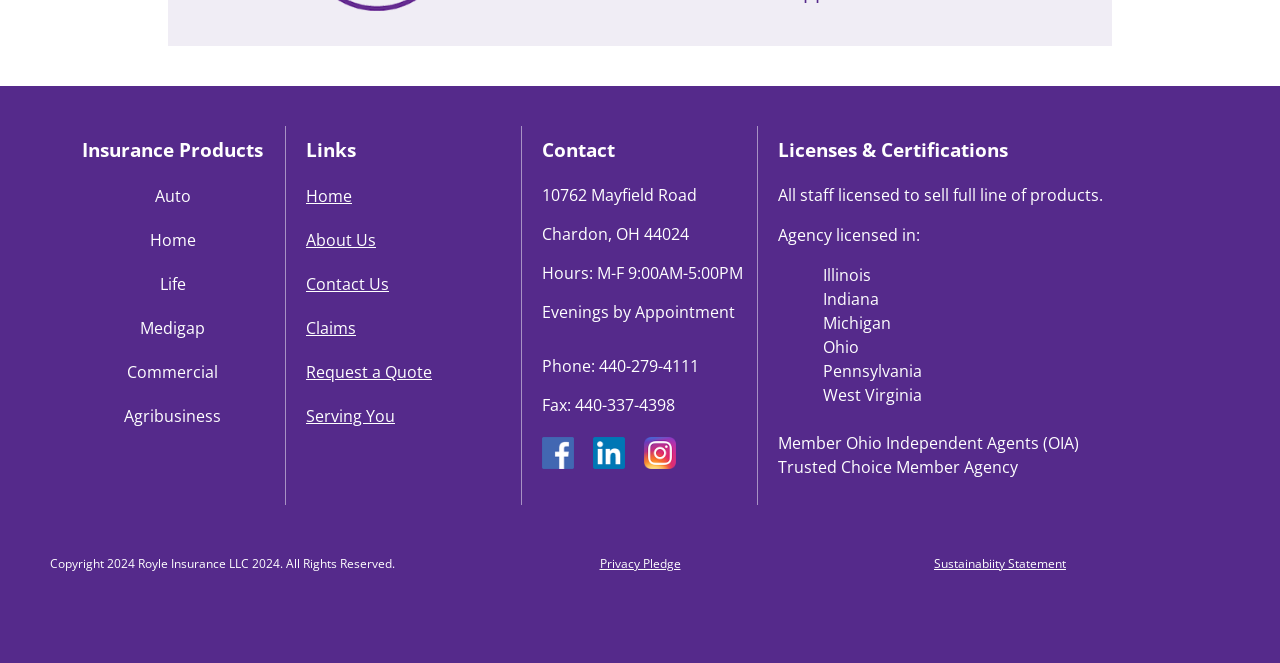What are the social media platforms the company is present on?
Based on the screenshot, give a detailed explanation to answer the question.

The company has links to its social media profiles under the 'Contact' heading, which includes Facebook, LinkedIn, and Instagram.